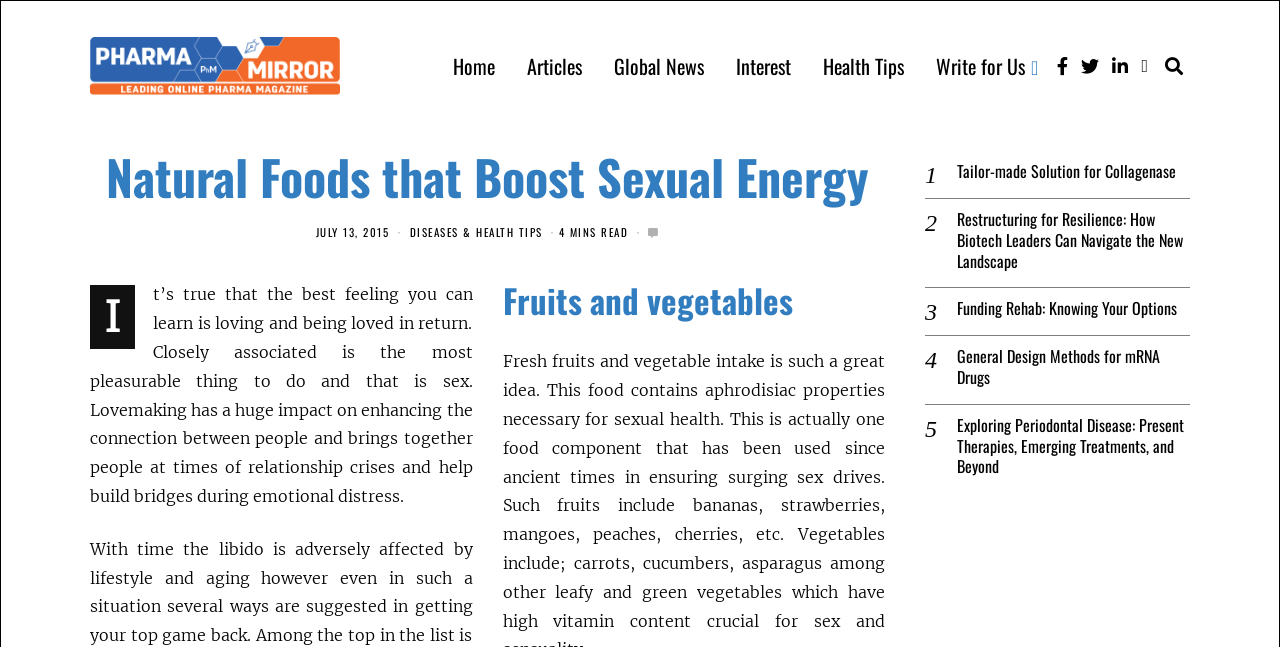Using the information in the image, give a comprehensive answer to the question: 
What is the category of the article?

I determined the category of the article by looking at the link 'DISEASES & HEALTH TIPS' located below the heading 'Natural Foods that Boost Sexual Energy'.